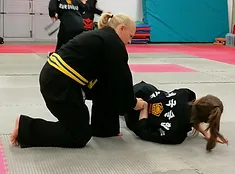Reply to the question below using a single word or brief phrase:
What is the relationship between the two practitioners?

Instructor and student